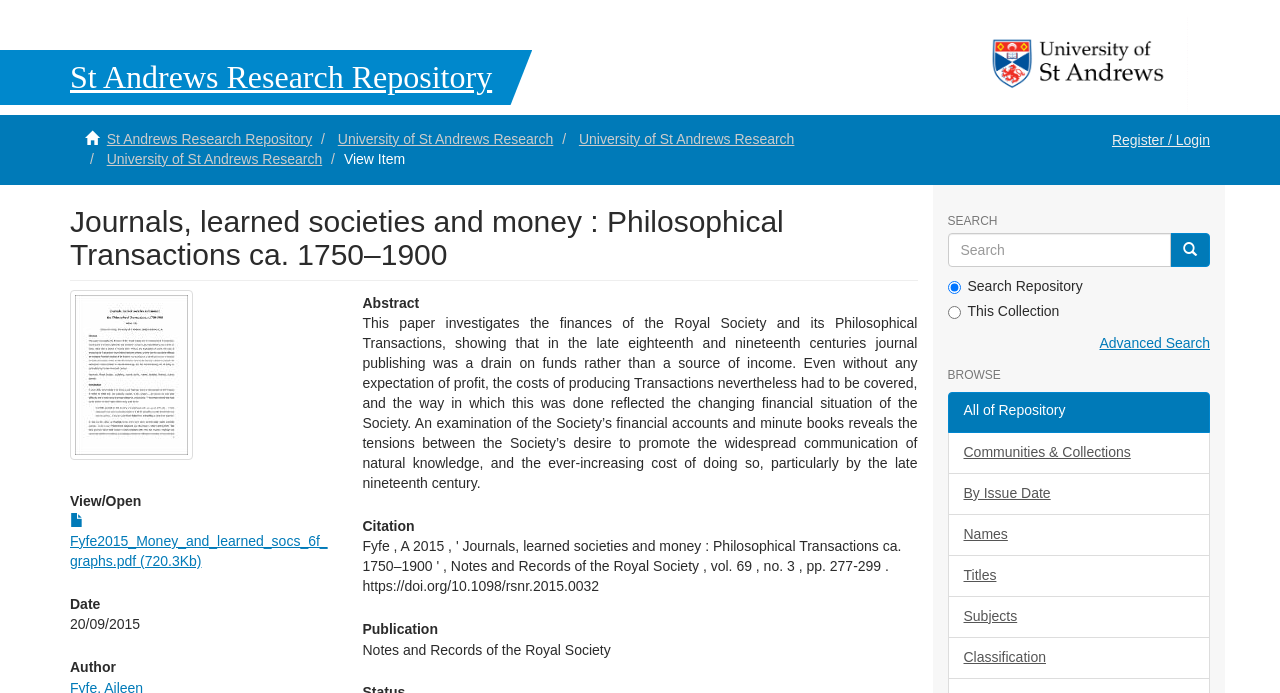Please find the bounding box coordinates of the clickable region needed to complete the following instruction: "Go to advanced search". The bounding box coordinates must consist of four float numbers between 0 and 1, i.e., [left, top, right, bottom].

[0.859, 0.483, 0.945, 0.506]